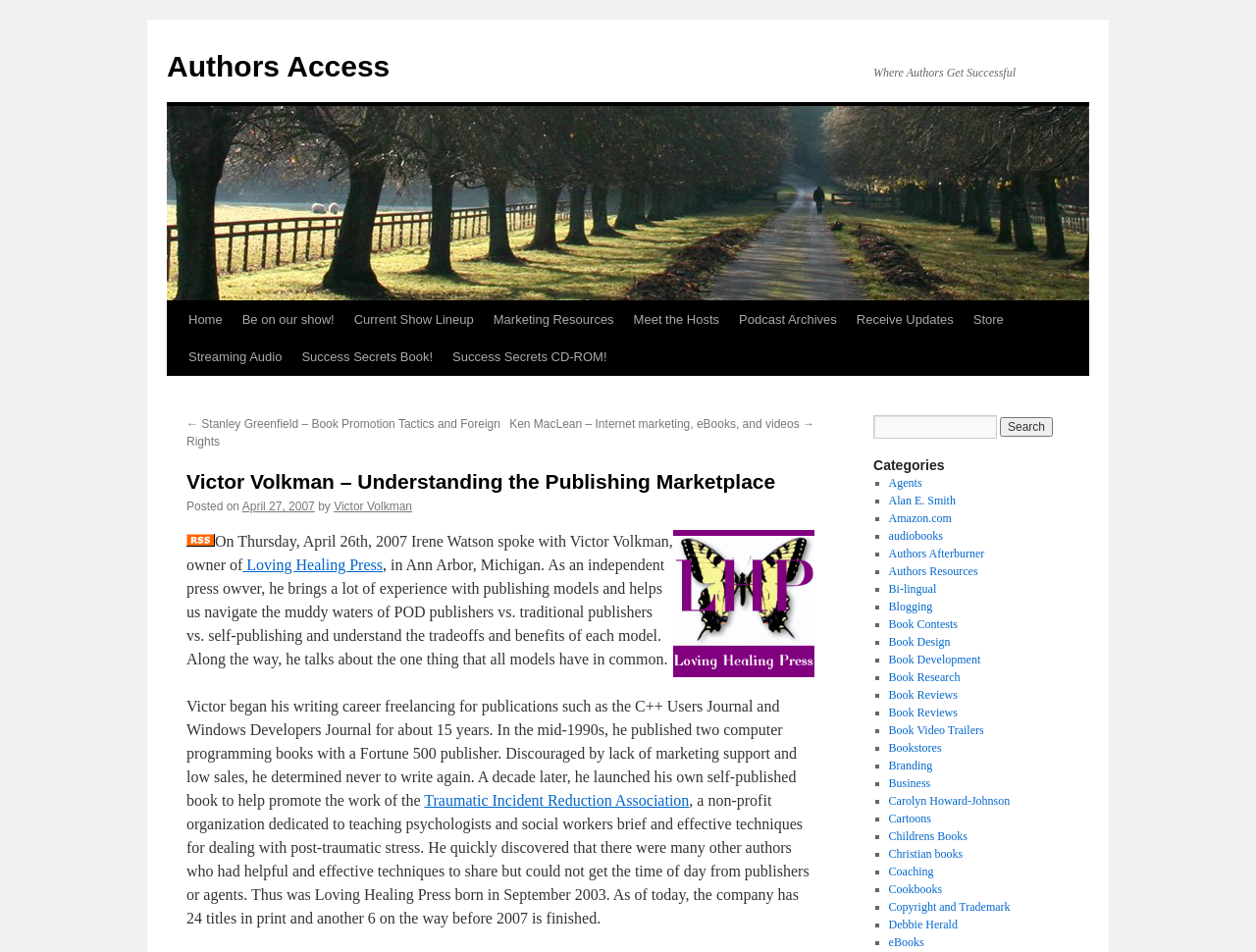What is the name of the non-profit organization mentioned in the webpage?
Please give a detailed and elaborate explanation in response to the question.

I found the answer by reading the text '...to help promote the work of the Traumatic Incident Reduction Association...' which mentions the name of the non-profit organization.